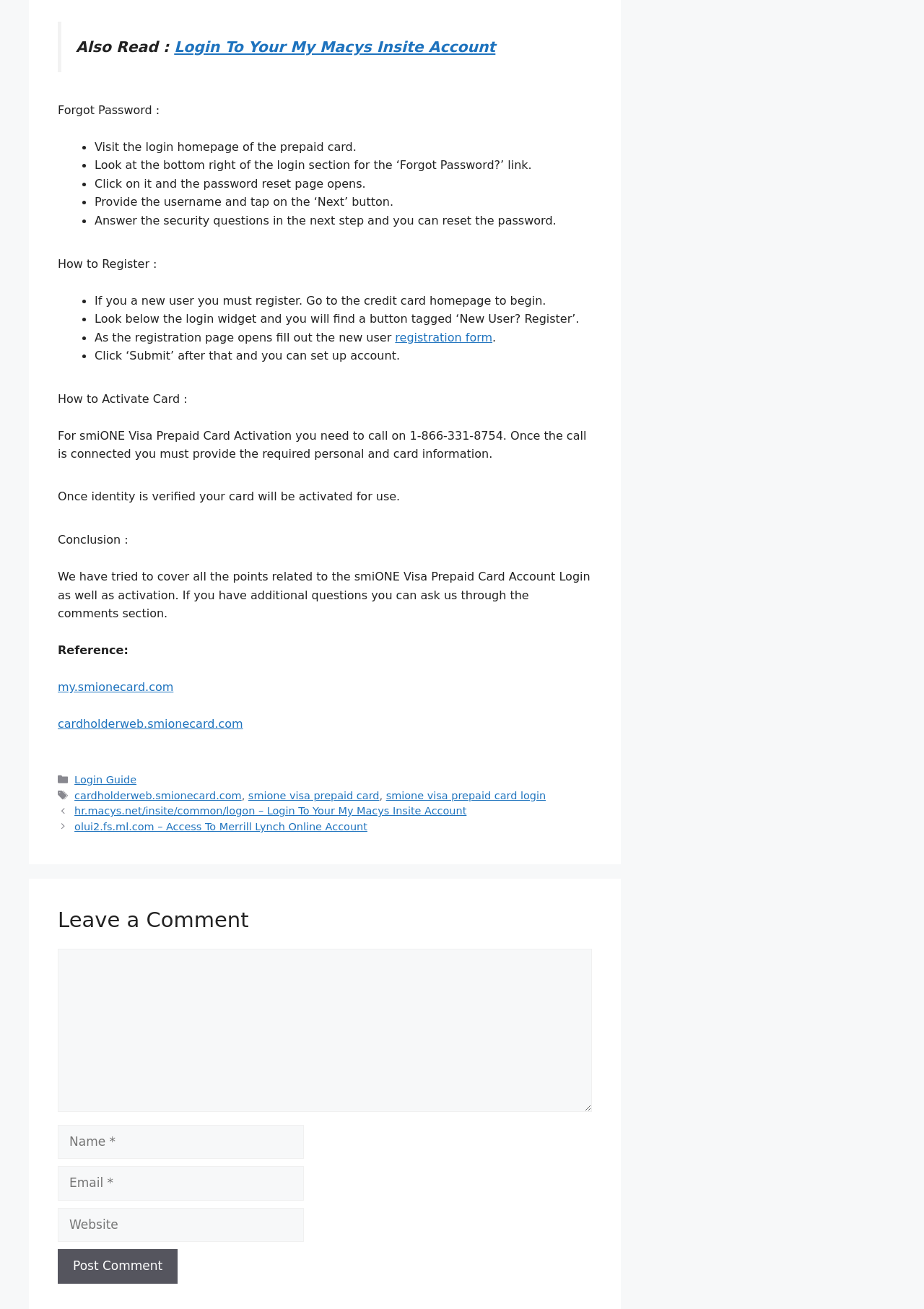Please specify the bounding box coordinates in the format (top-left x, top-left y, bottom-right x, bottom-right y), with all values as floating point numbers between 0 and 1. Identify the bounding box of the UI element described by: parent_node: Comment name="comment"

[0.062, 0.725, 0.641, 0.85]